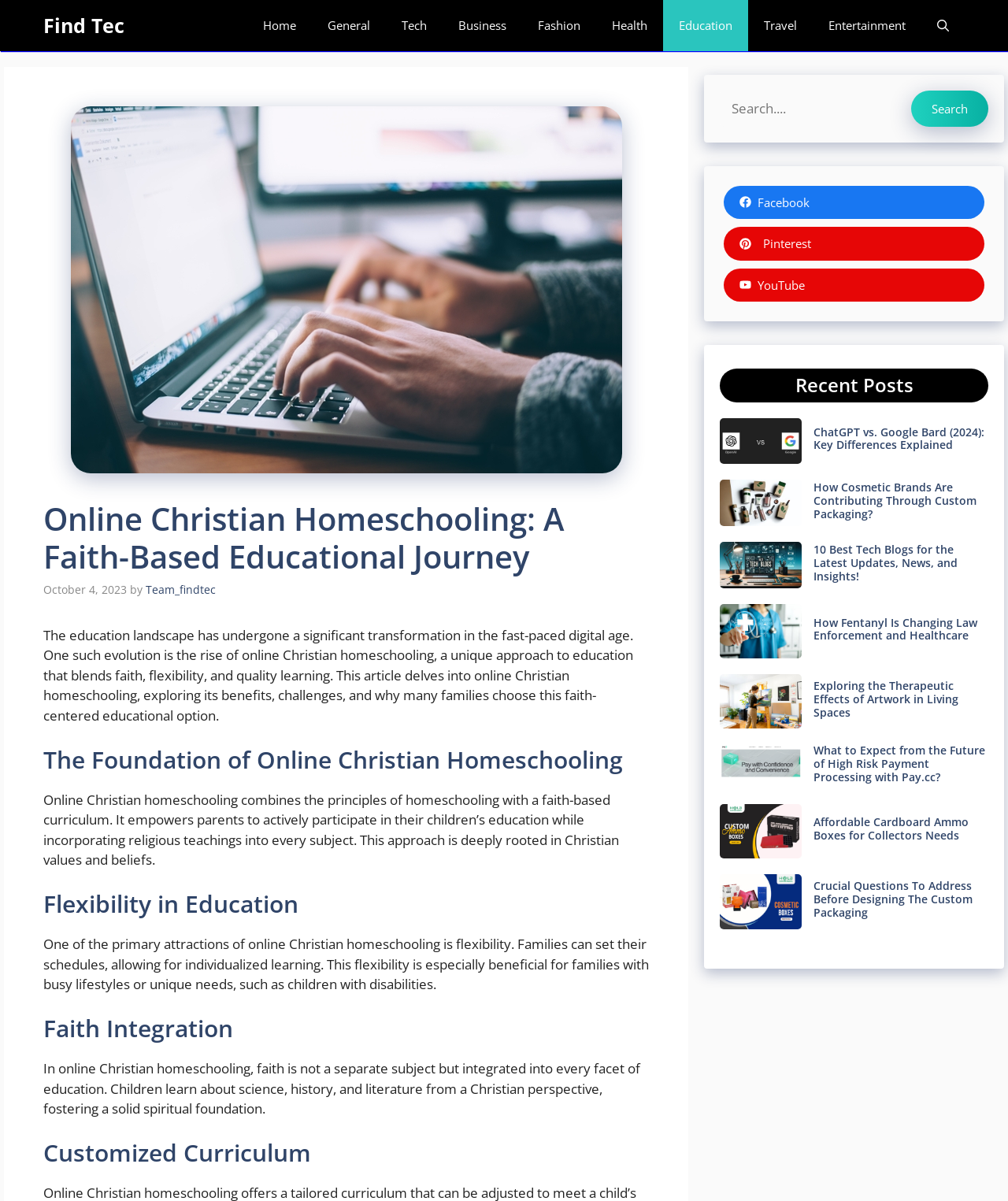Based on the image, please elaborate on the answer to the following question:
How many social media links are present at the top right corner of the webpage?

There are three social media links present at the top right corner of the webpage, which are Facebook, Pinterest, and YouTube, allowing users to connect with the webpage's social media presence.